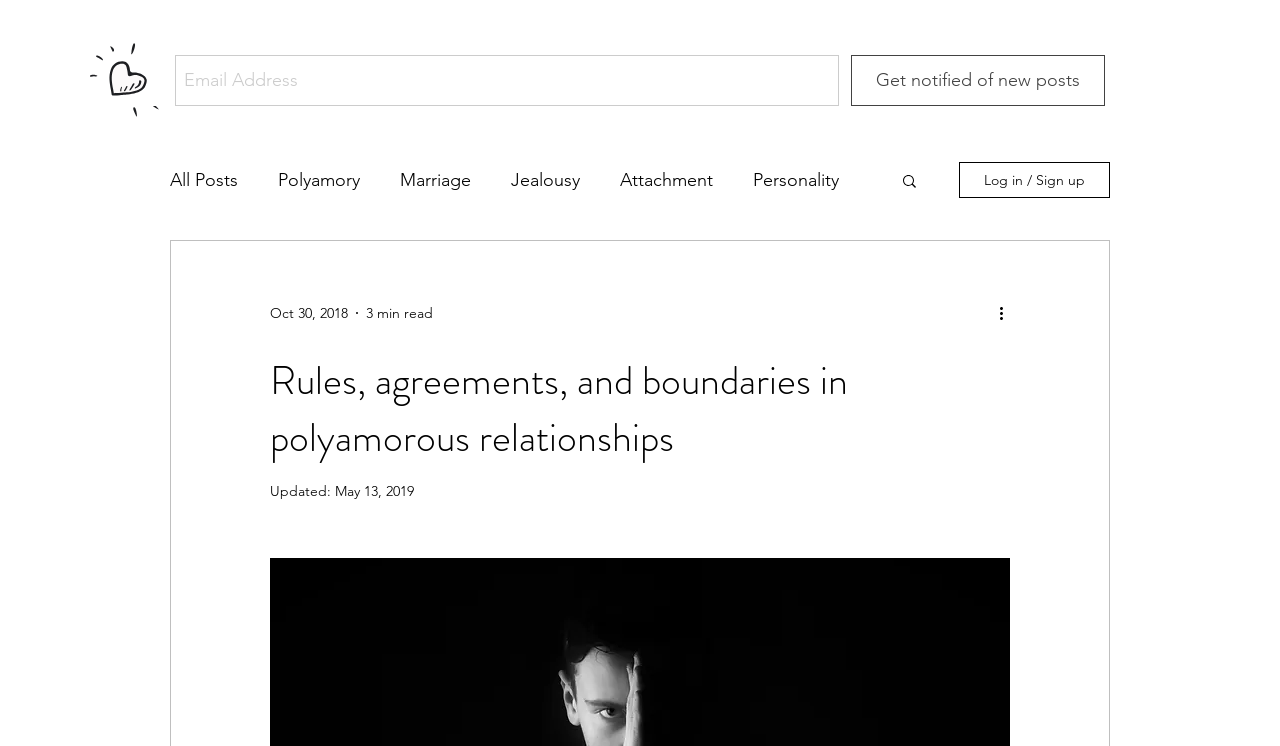Highlight the bounding box coordinates of the element that should be clicked to carry out the following instruction: "View more actions". The coordinates must be given as four float numbers ranging from 0 to 1, i.e., [left, top, right, bottom].

[0.778, 0.403, 0.797, 0.436]